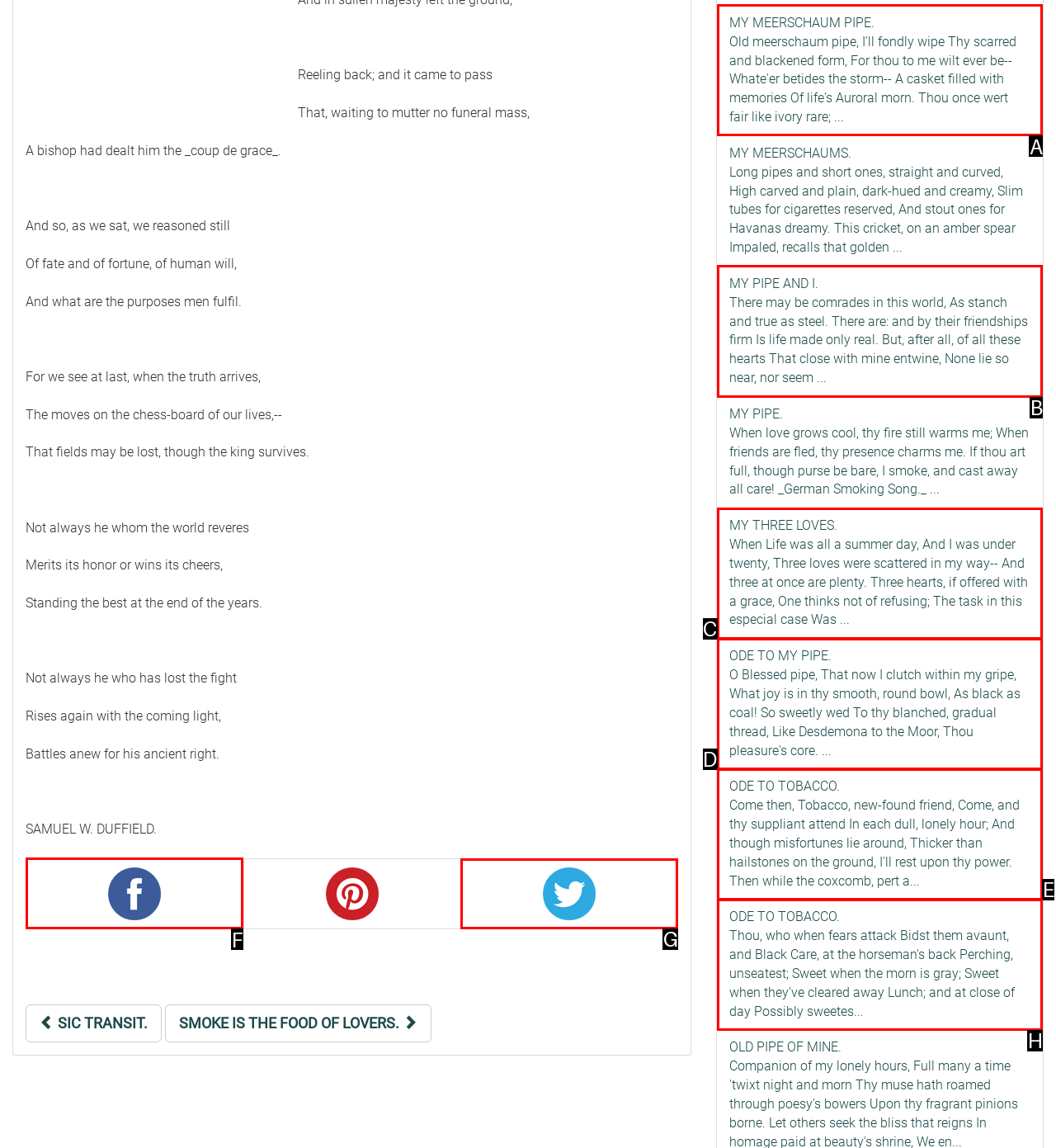Point out the HTML element I should click to achieve the following: read news Reply with the letter of the selected element.

None